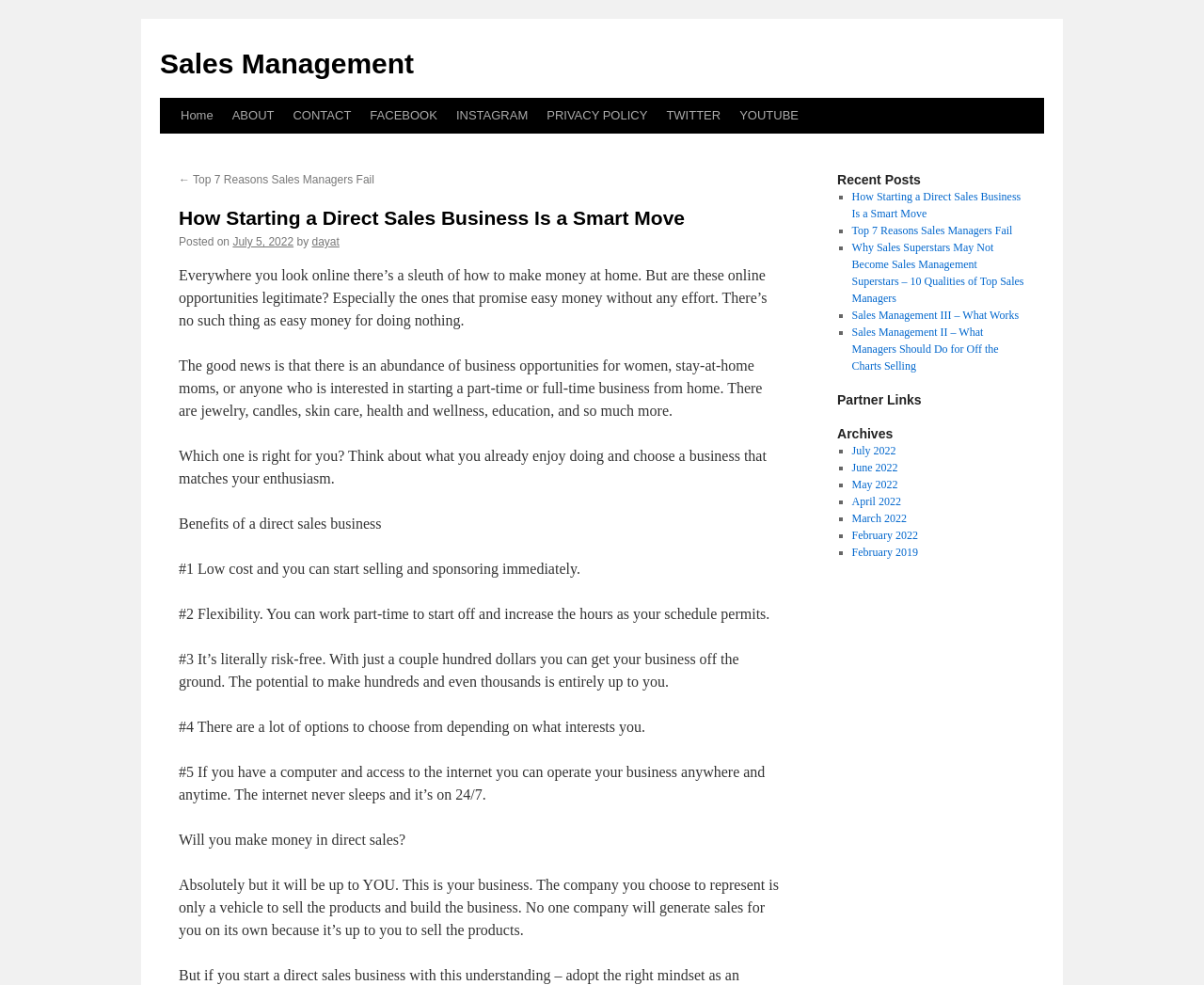What is the author's name?
Your answer should be a single word or phrase derived from the screenshot.

dayat